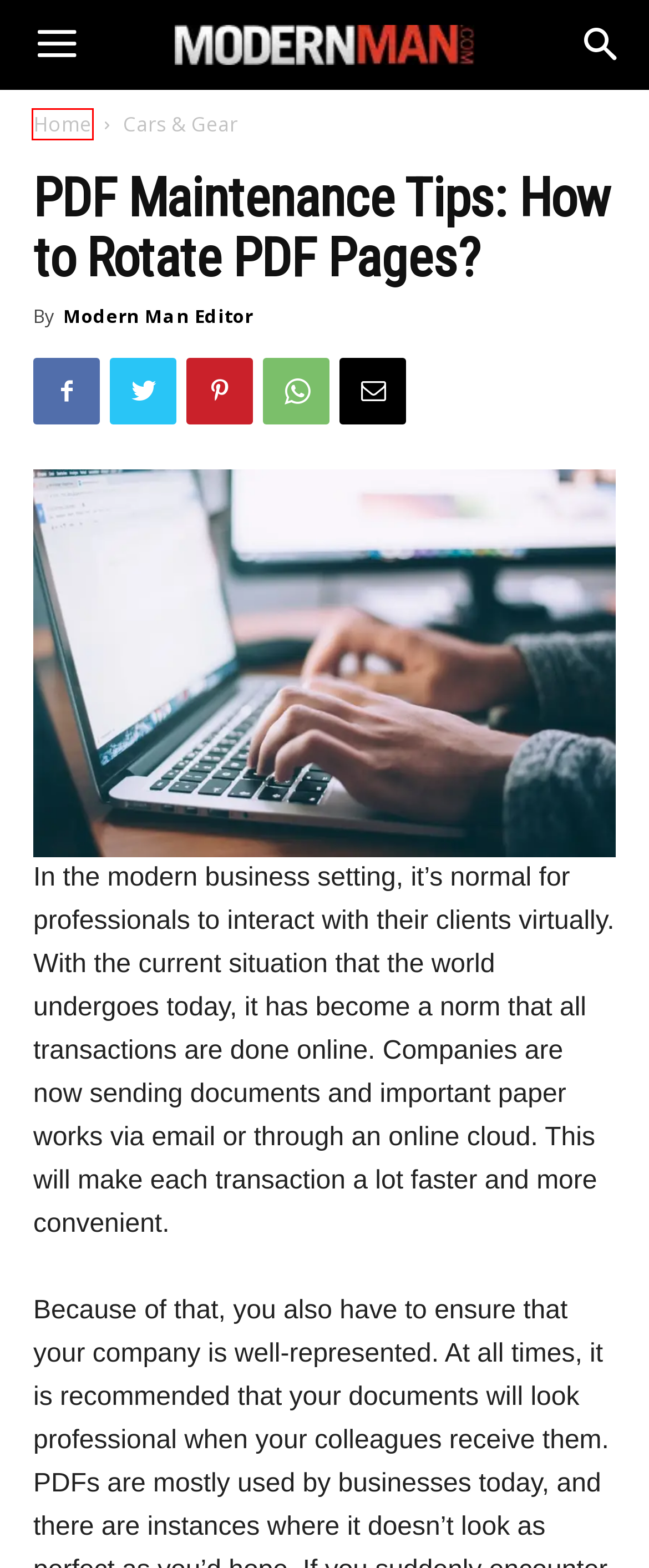You have received a screenshot of a webpage with a red bounding box indicating a UI element. Please determine the most fitting webpage description that matches the new webpage after clicking on the indicated element. The choices are:
A. Gadgets & Toys Archives - Modern Man
B. Modern Man Editor, Author at Modern Man
C. Fitness Archives - Modern Man
D. Rides Archives - Modern Man
E. Modern Man | Mens Style, Gadgets, Dating Advice, Grooming, Money, and Humor | ModernMan.com
F. Outdoor Archives - Modern Man
G. Cars & Gear Archives - Modern Man
H. Shaving & Skin Care Archives - Modern Man

E